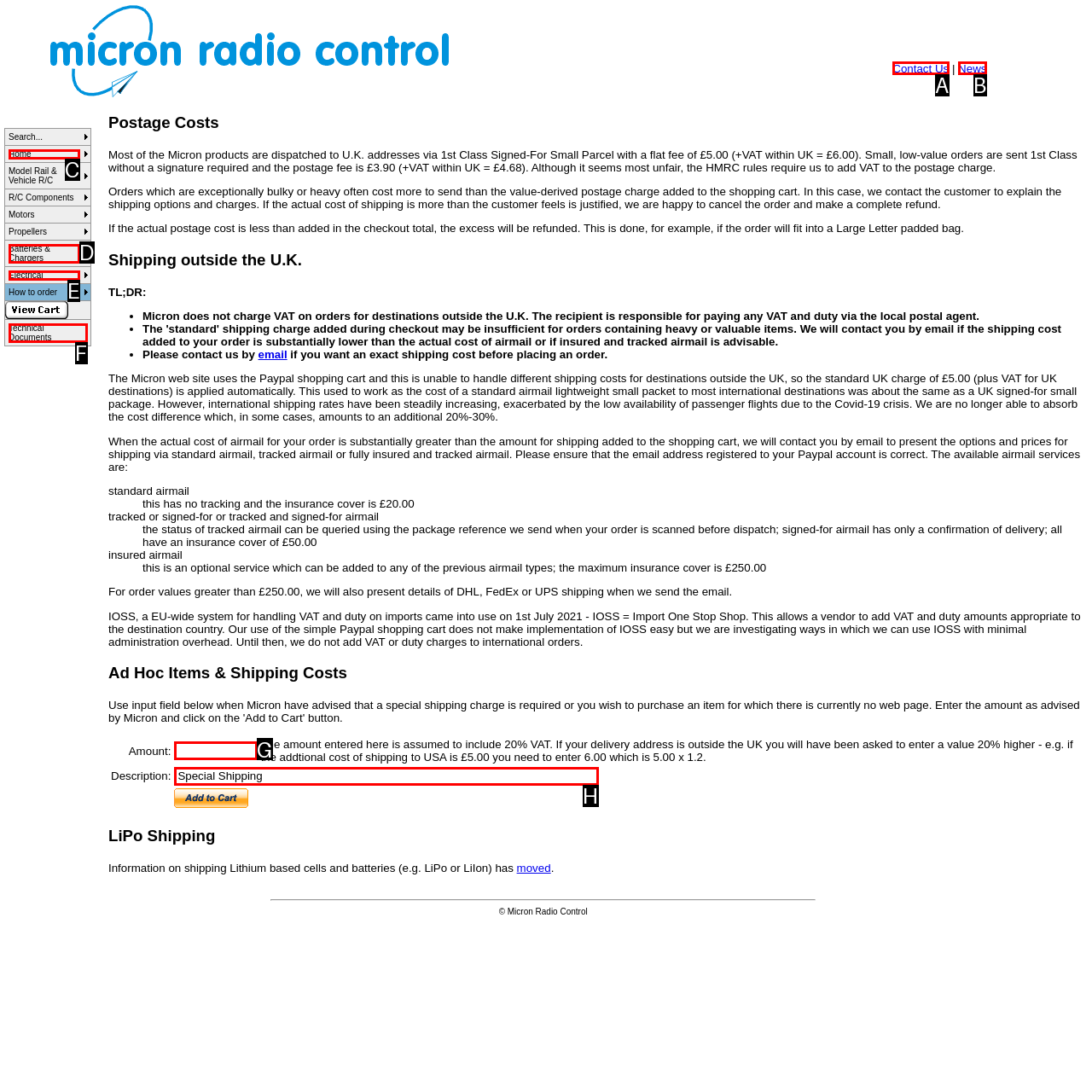Find the HTML element that matches the description provided: Batteries & Chargers
Answer using the corresponding option letter.

D